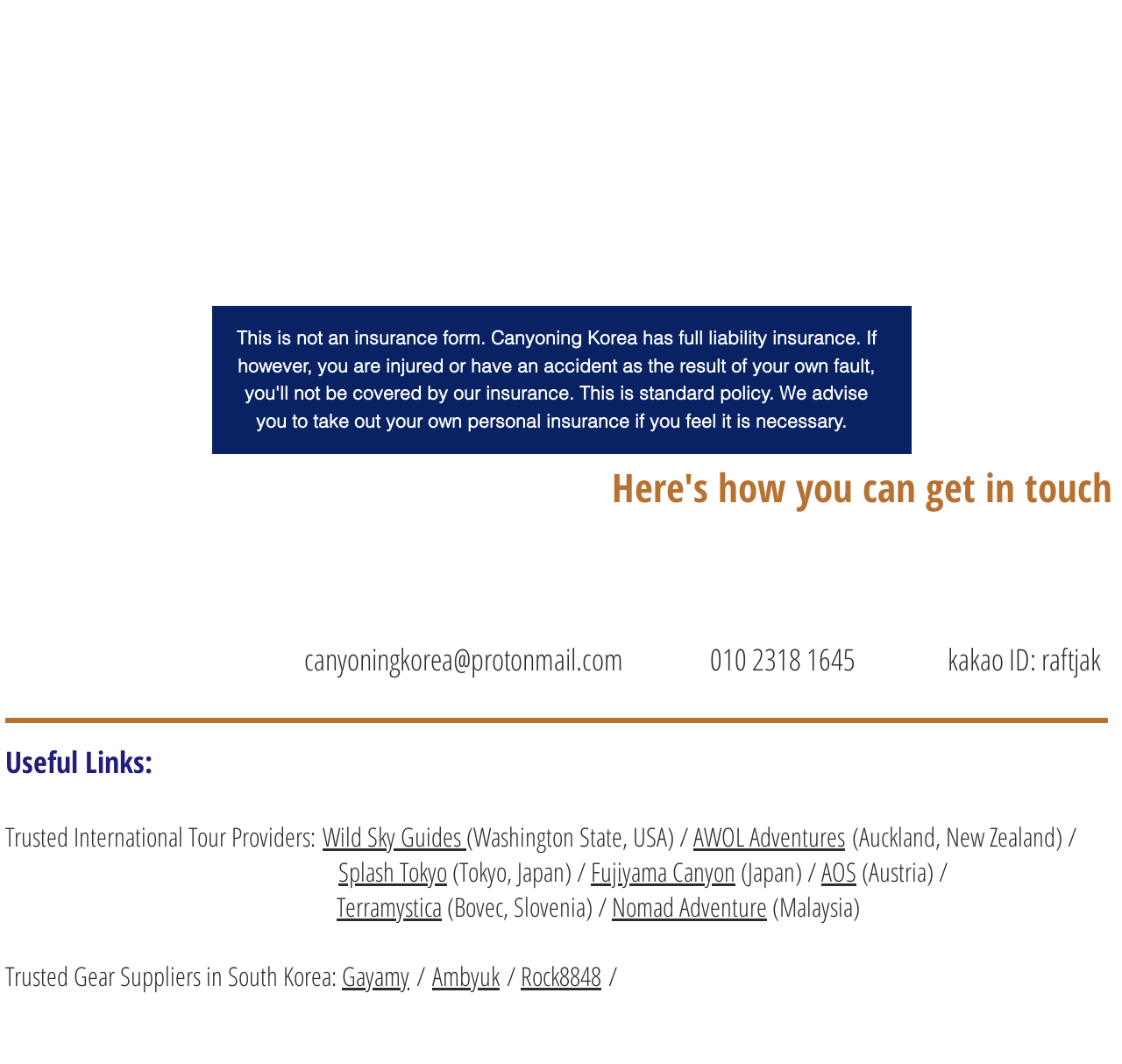What social media platforms are listed?
Please answer the question as detailed as possible based on the image.

The webpage lists several social media platforms, including Facebook, Instagram, WhatsApp, Line, and TripAdvisor, which are represented by their respective logos and can be clicked to access their pages.